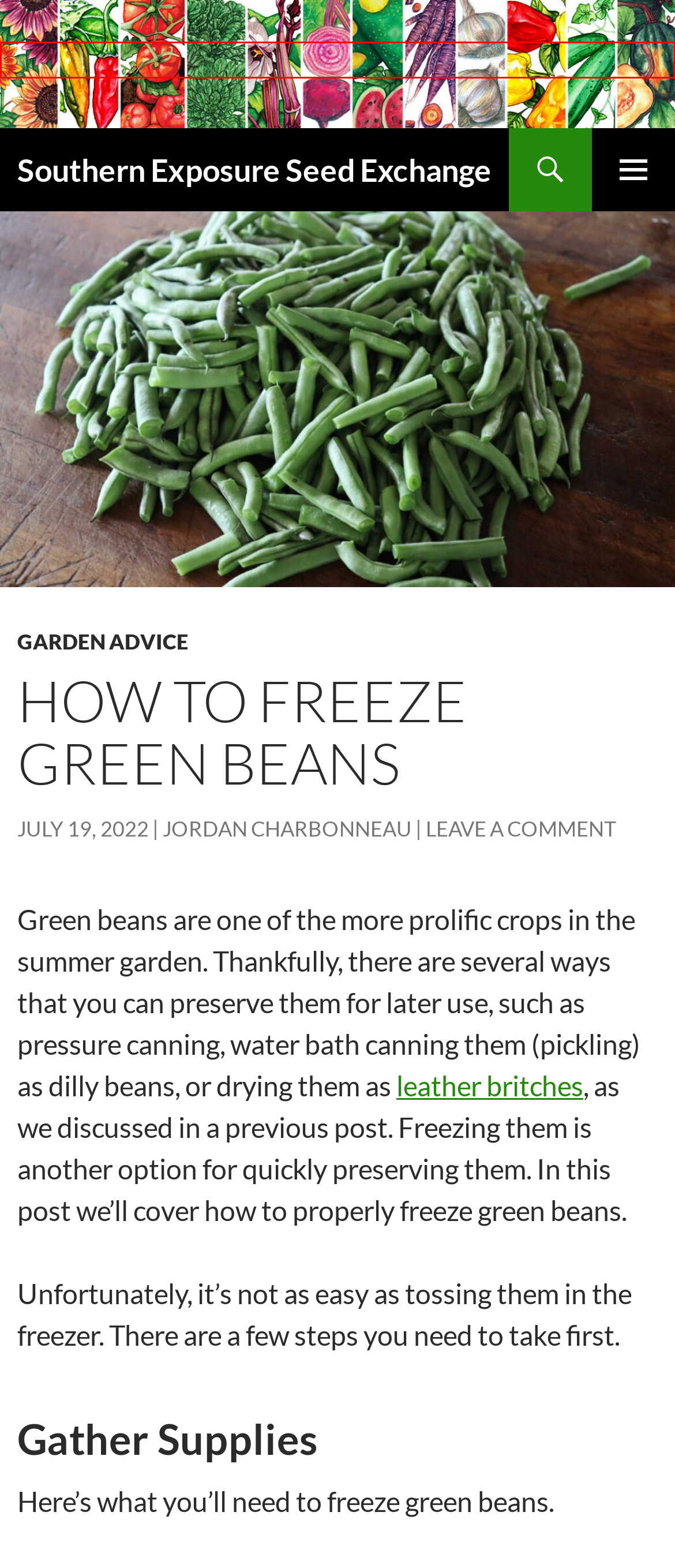Take a look at the provided webpage screenshot featuring a red bounding box around an element. Select the most appropriate webpage description for the page that loads after clicking on the element inside the red bounding box. Here are the candidates:
A. Organic Slug Control | Southern Exposure Seed Exchange
B. Protect Your Garden from Wildlife | Southern Exposure Seed Exchange
C. 4 Unusual Perennials to Plant This Fall | Southern Exposure Seed Exchange
D. Companion Planting: Benefits & Techniques | Southern Exposure Seed Exchange
E. Garden Advice | Southern Exposure Seed Exchange
F. Southern Exposure Seed Exchange Blog
G. Radishes: A Guide to Selection & Care | Southern Exposure Seed Exchange
H. Preservation: Leather Britches | Southern Exposure Seed Exchange

F